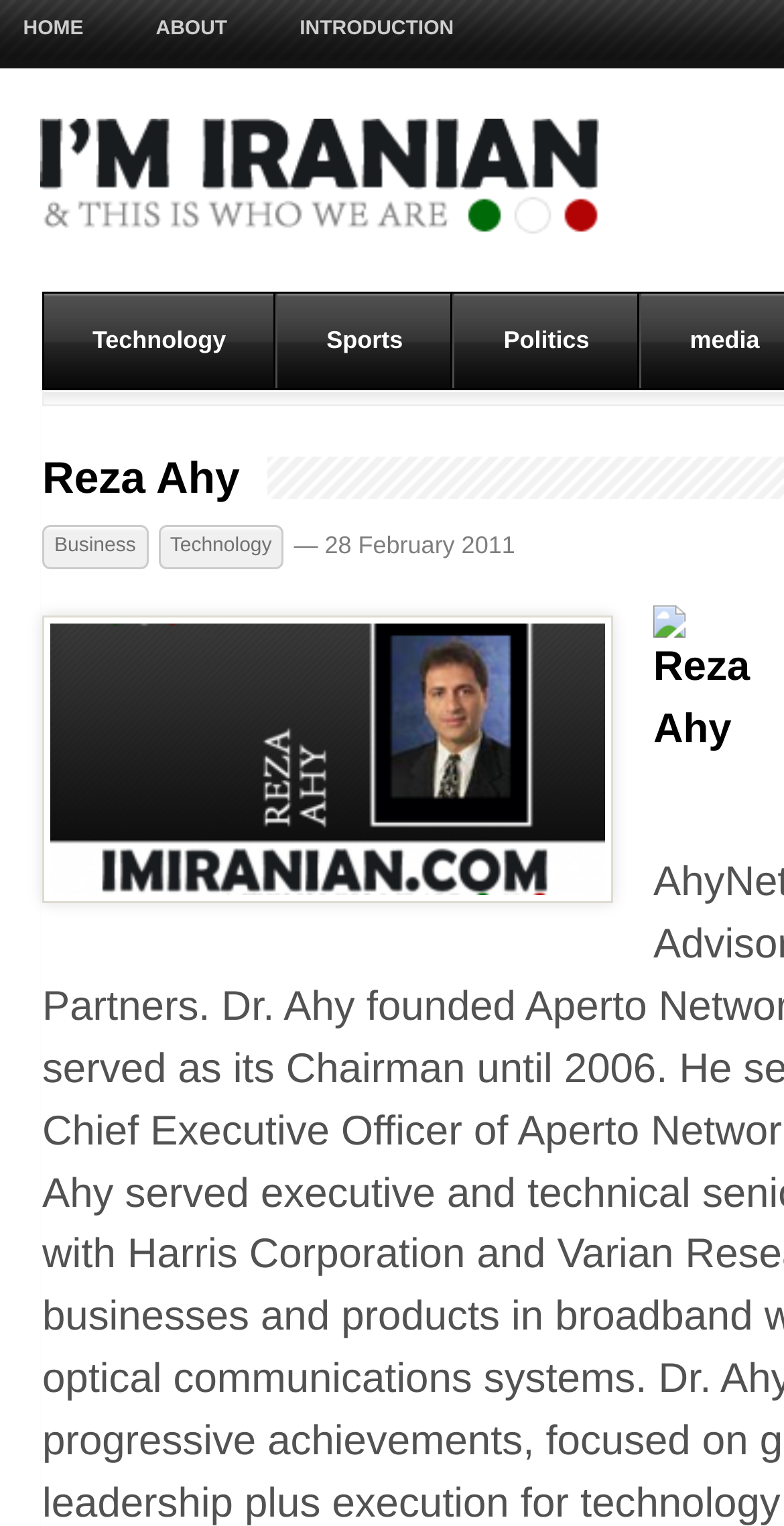How many links are there under the main heading?
Please provide a detailed and thorough answer to the question.

I counted the number of link elements under the main heading, which are HOME, ABOUT, INTRODUCTION, Technology, Sports, Politics, Reza Ahy, Business, and Reza Ahy again. Therefore, there are 9 links in total.